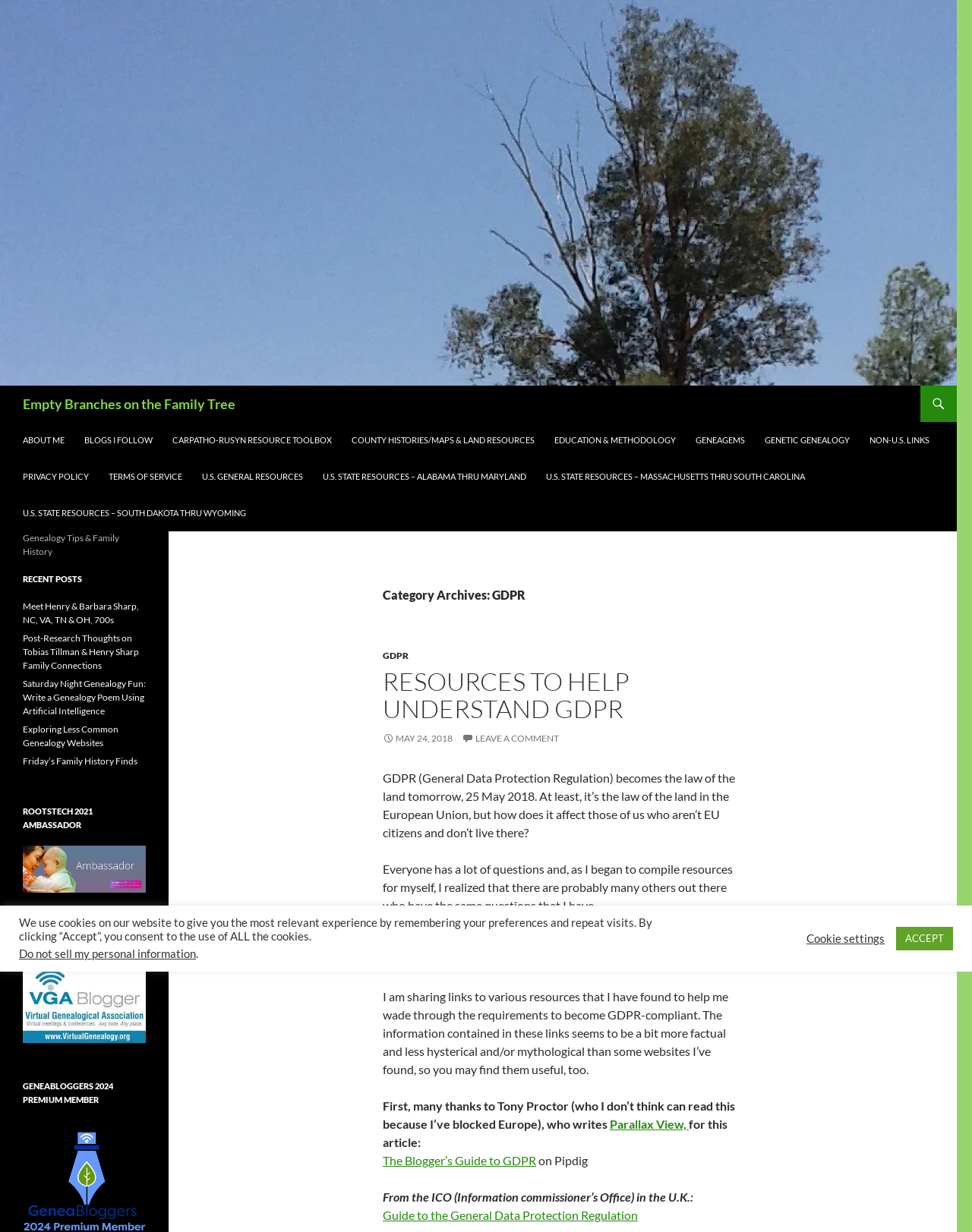What is the purpose of the GDPR resources?
Look at the image and construct a detailed response to the question.

The webpage provides resources to help understand GDPR, which is a law related to data protection. The resources are likely intended to assist individuals or organizations in complying with the GDPR regulations.